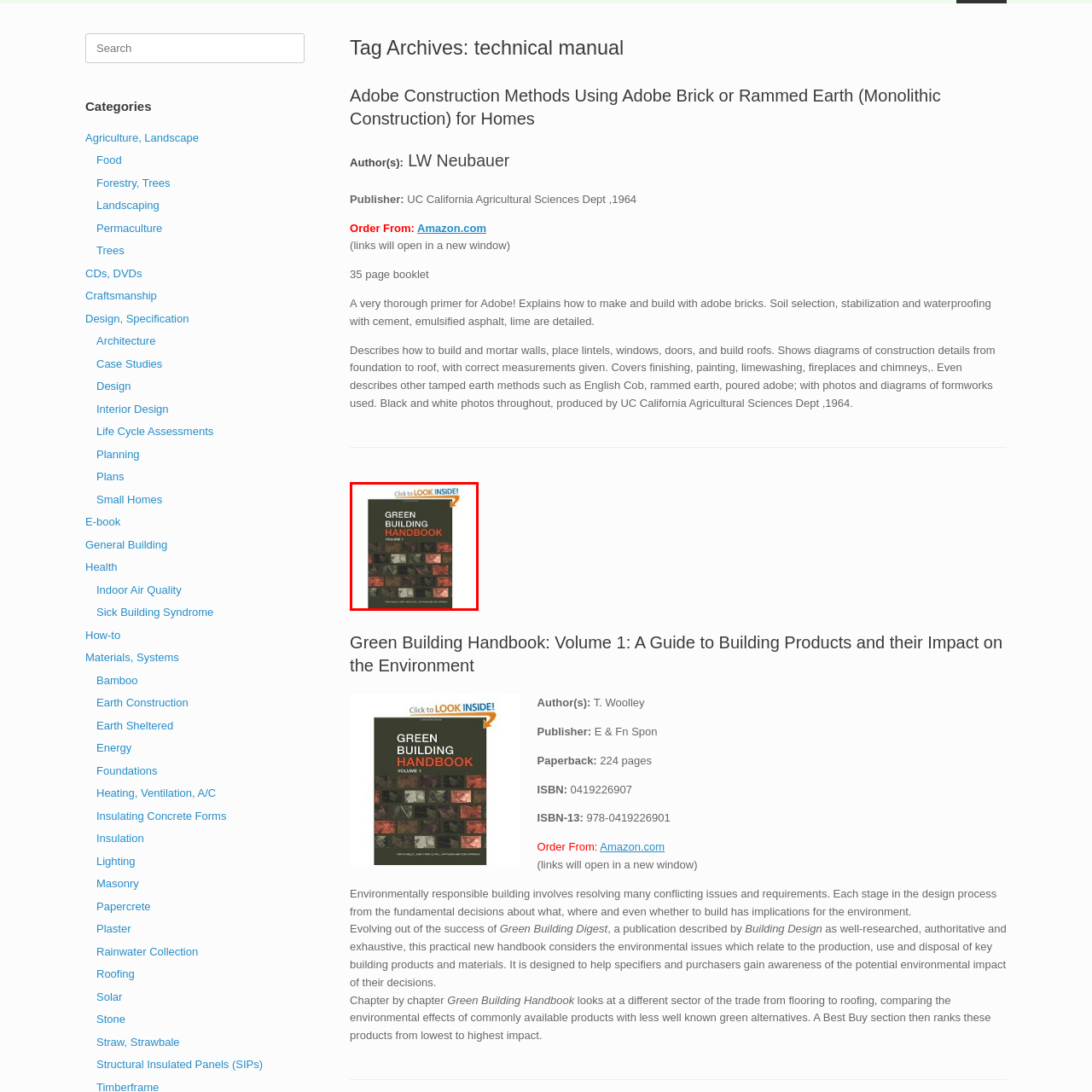Direct your attention to the red-bounded image and answer the question with a single word or phrase:
Who is the author of the book?

T. Woolley